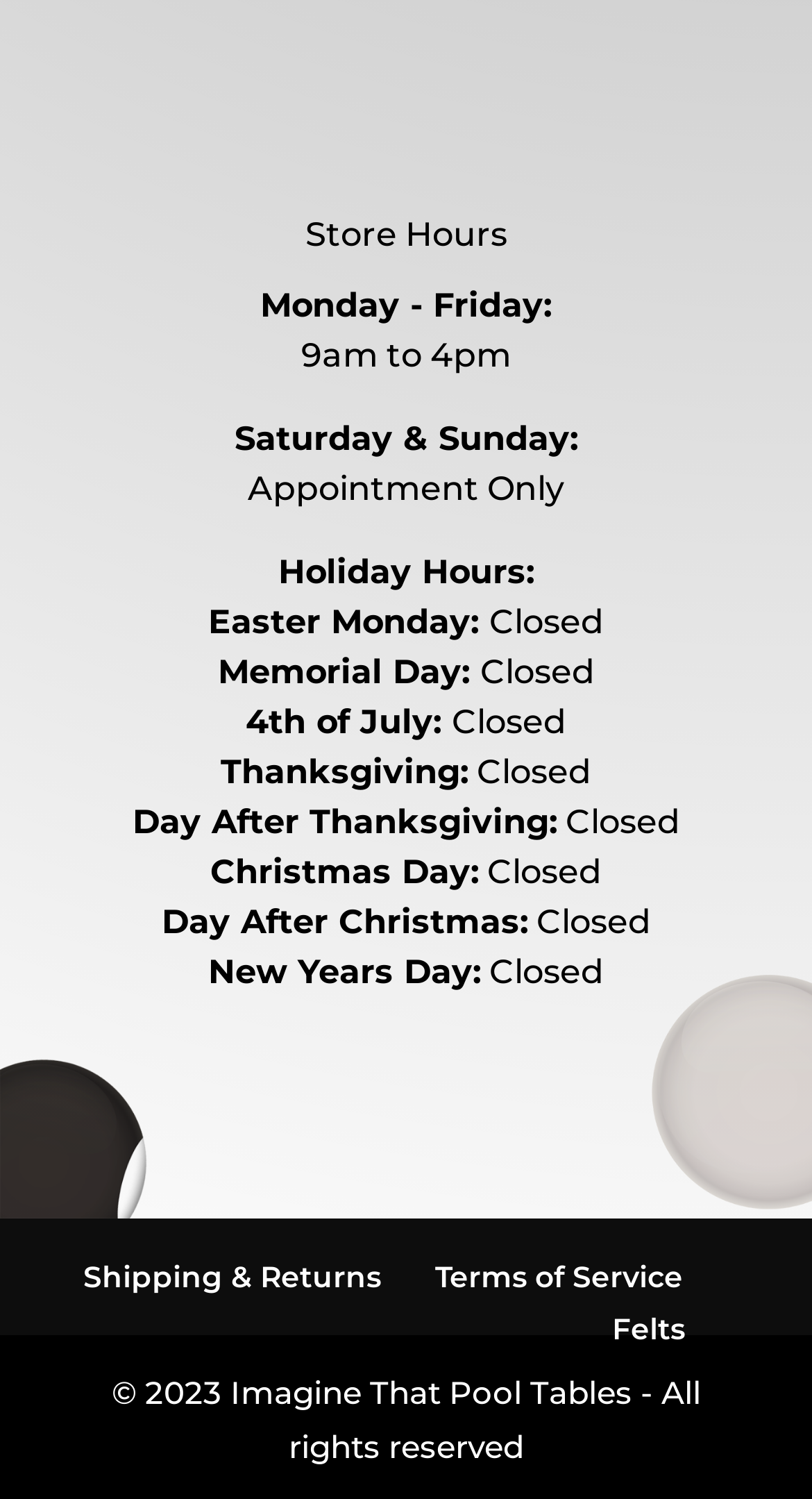Given the webpage screenshot, identify the bounding box of the UI element that matches this description: "Gerrit van Aaken".

None